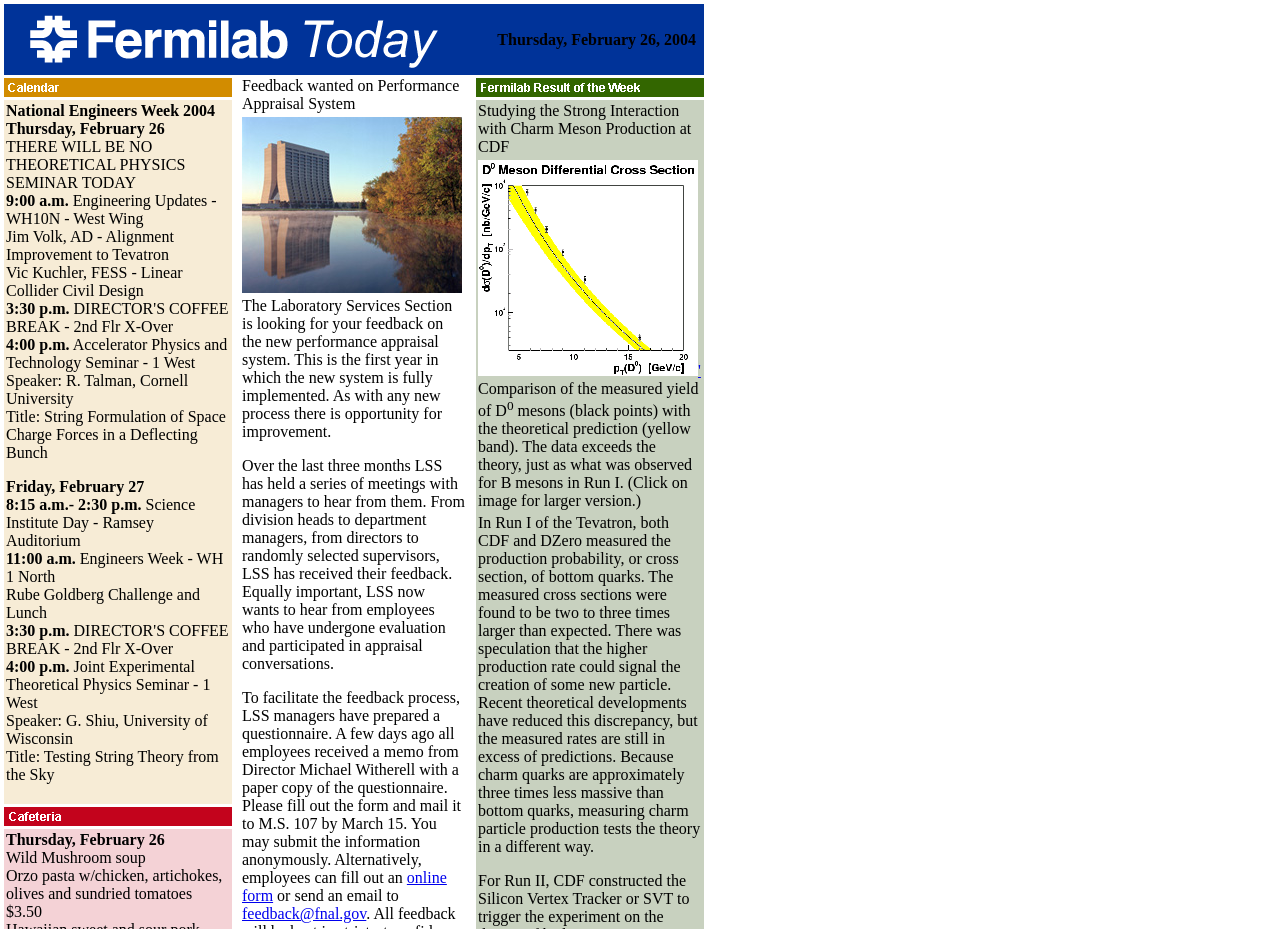Identify the bounding box coordinates for the UI element described as: "title="Butler MFA"".

None